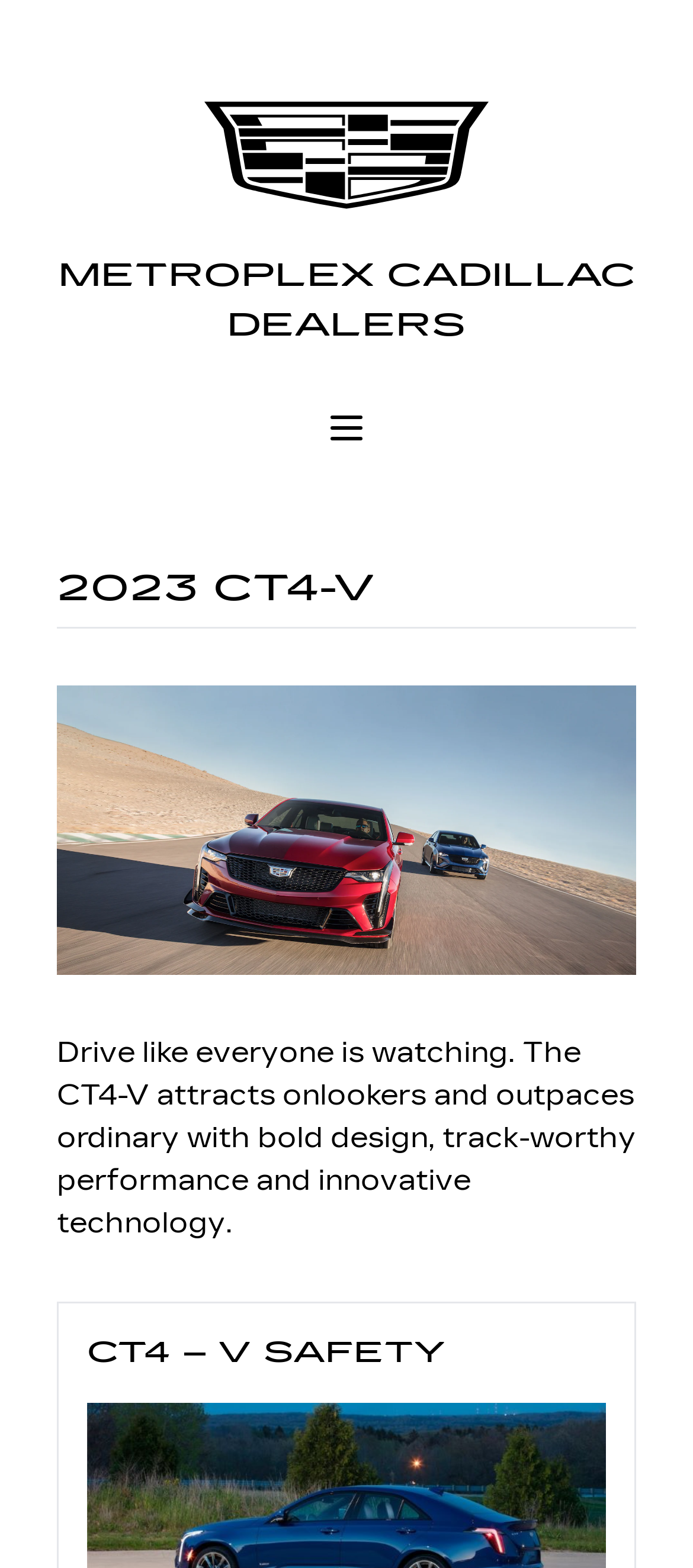Please answer the following question using a single word or phrase: 
Is there a call-to-action button on the webpage?

Yes